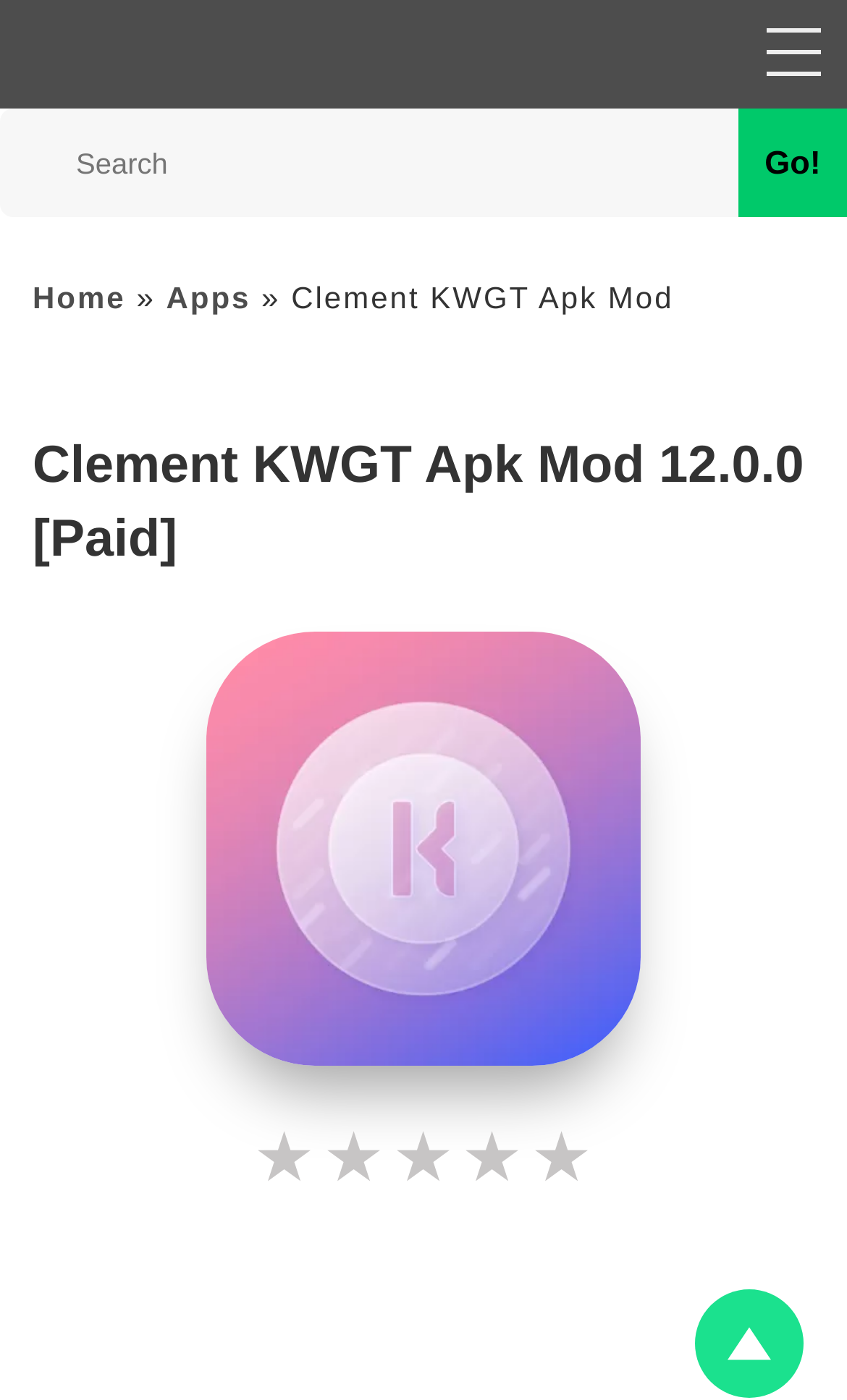Using the details from the image, please elaborate on the following question: What type of download is available for the Clement KWGT Apk Mod app?

The heading 'Clement KWGT Apk Mod 12.0.0 [Paid]' and the webpage title 'Clement KWGT Apk Mod 12.0.0 Paid Download' suggest that the download available for the Clement KWGT Apk Mod app is a paid one.